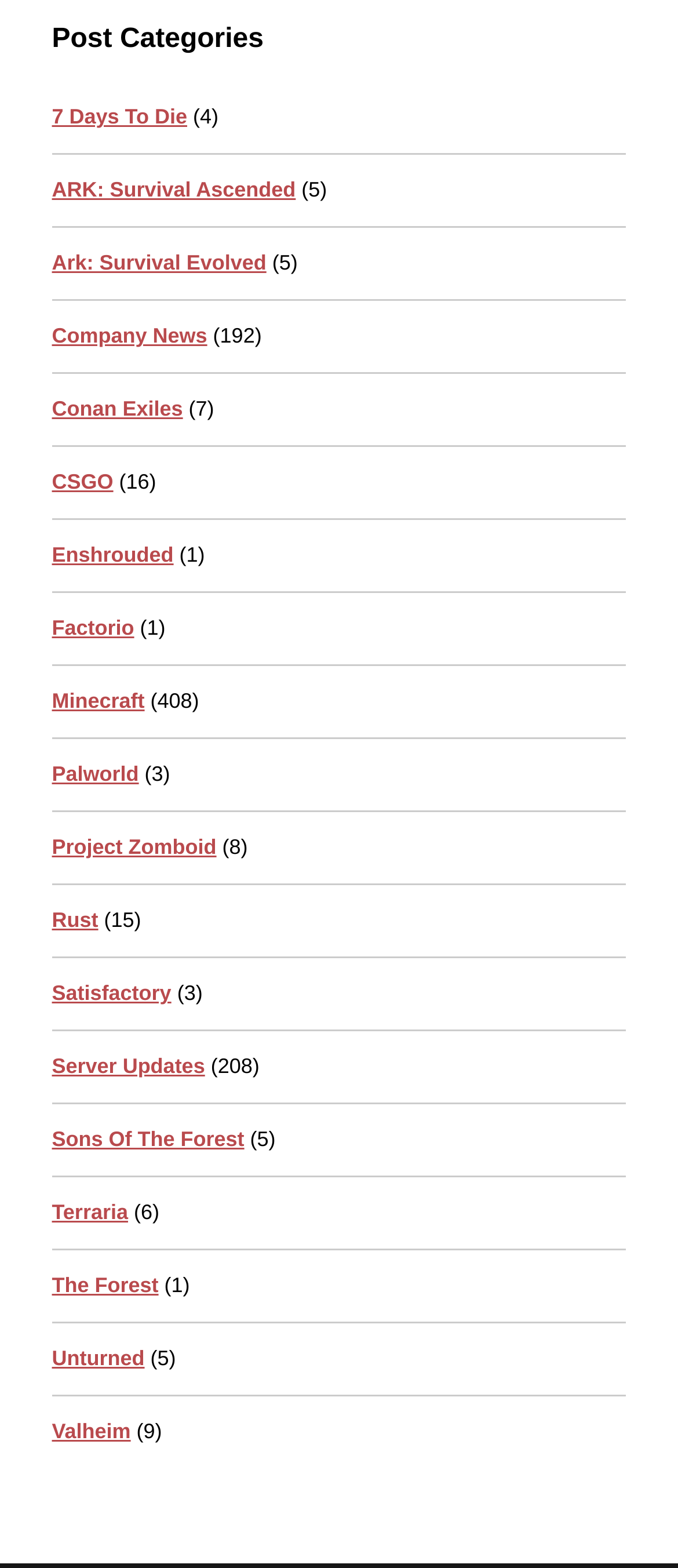Please identify the bounding box coordinates of the element that needs to be clicked to perform the following instruction: "Check out Satisfactory".

[0.077, 0.626, 0.253, 0.641]